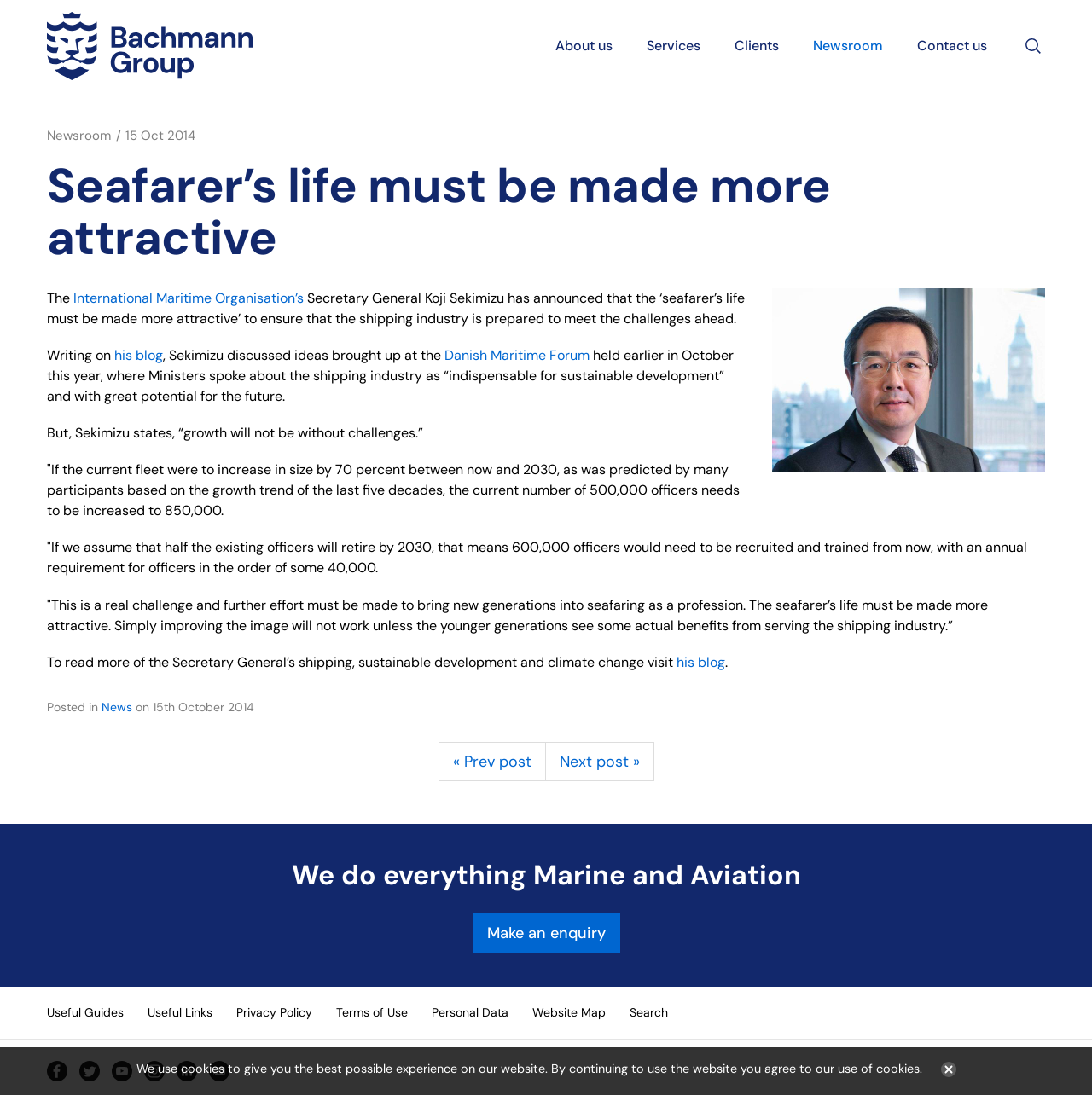Locate the bounding box coordinates of the region to be clicked to comply with the following instruction: "Make an enquiry". The coordinates must be four float numbers between 0 and 1, in the form [left, top, right, bottom].

[0.432, 0.834, 0.568, 0.87]